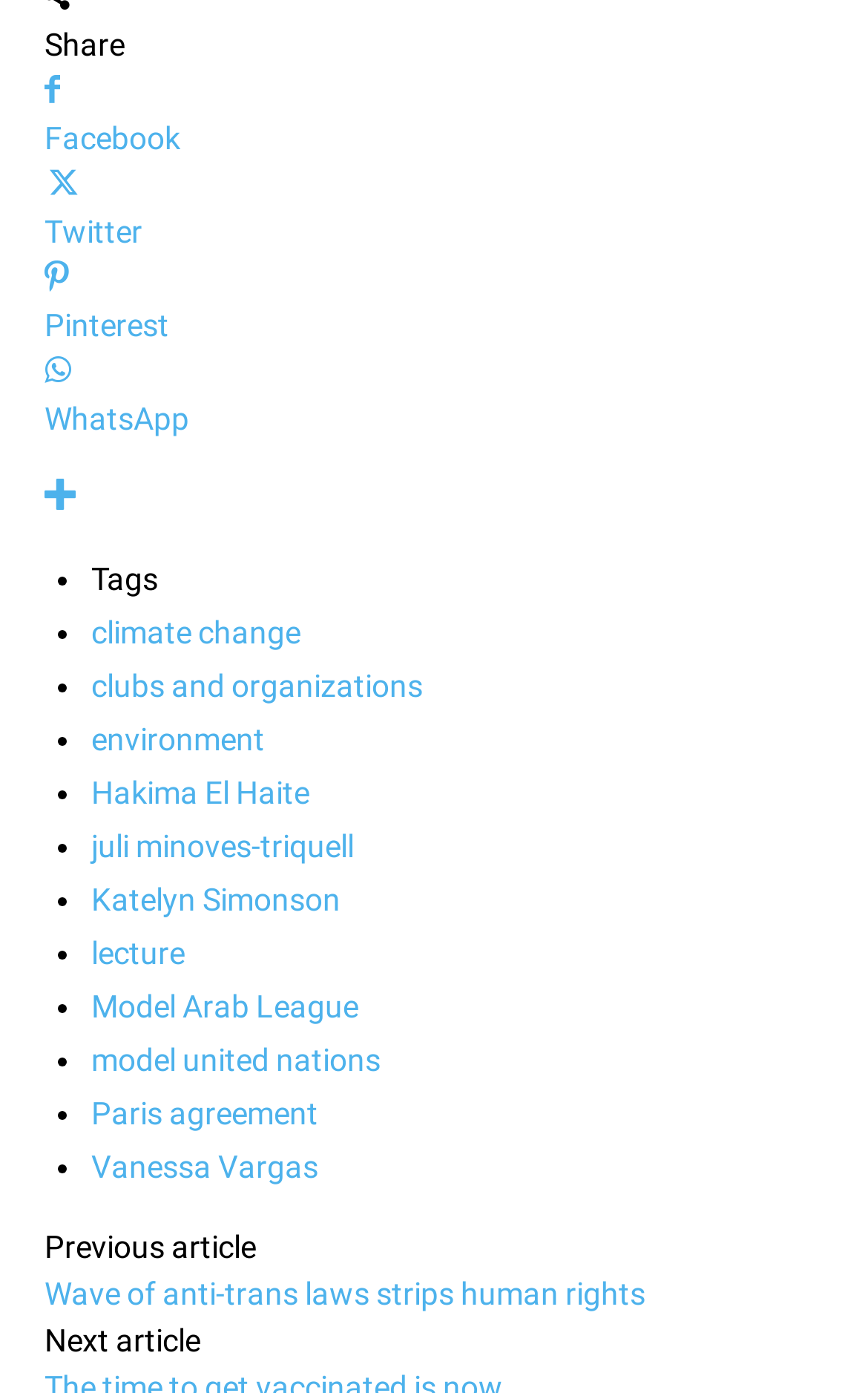Determine the bounding box coordinates for the region that must be clicked to execute the following instruction: "Go to next article".

[0.051, 0.949, 0.231, 0.975]